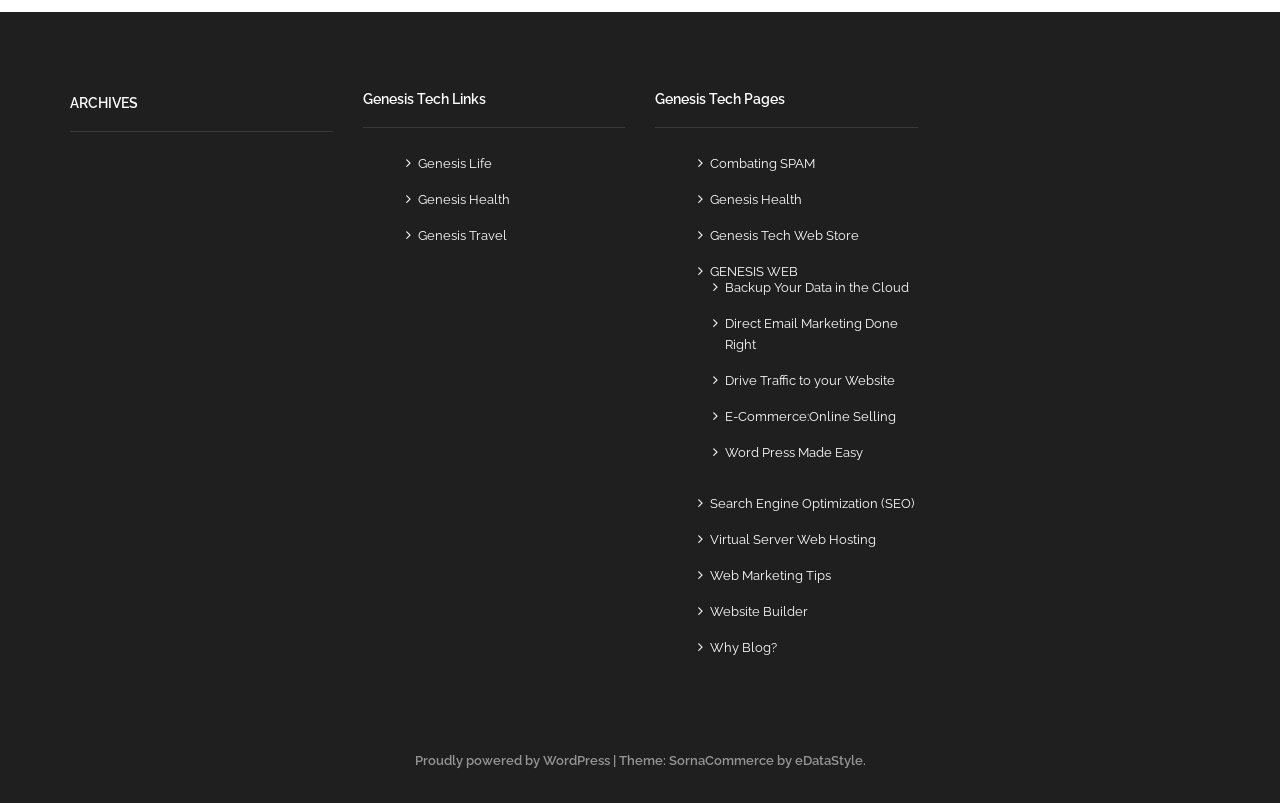Identify the bounding box coordinates of the element to click to follow this instruction: 'Visit Genesis Tech Web Store'. Ensure the coordinates are four float values between 0 and 1, provided as [left, top, right, bottom].

[0.555, 0.284, 0.671, 0.303]